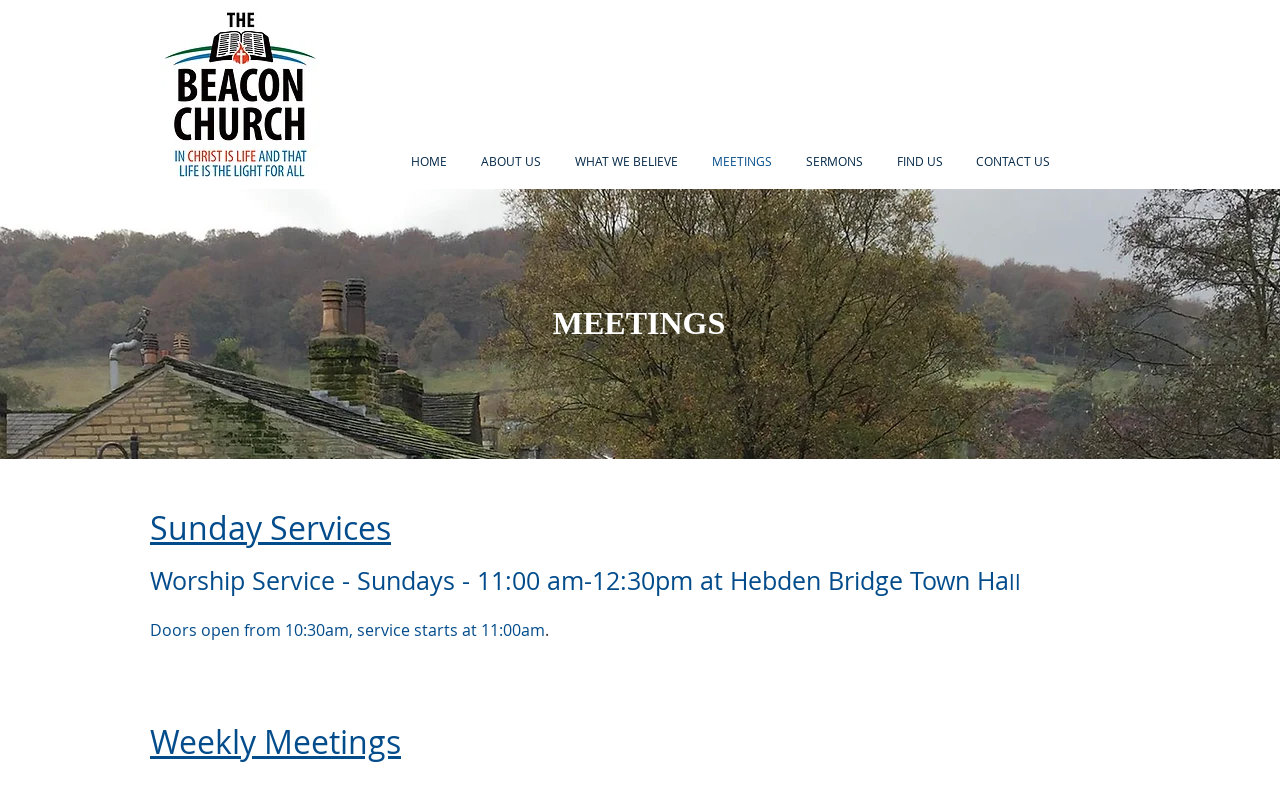Answer the question below in one word or phrase:
Where are the Sunday services held?

Hebden Bridge Town Hall